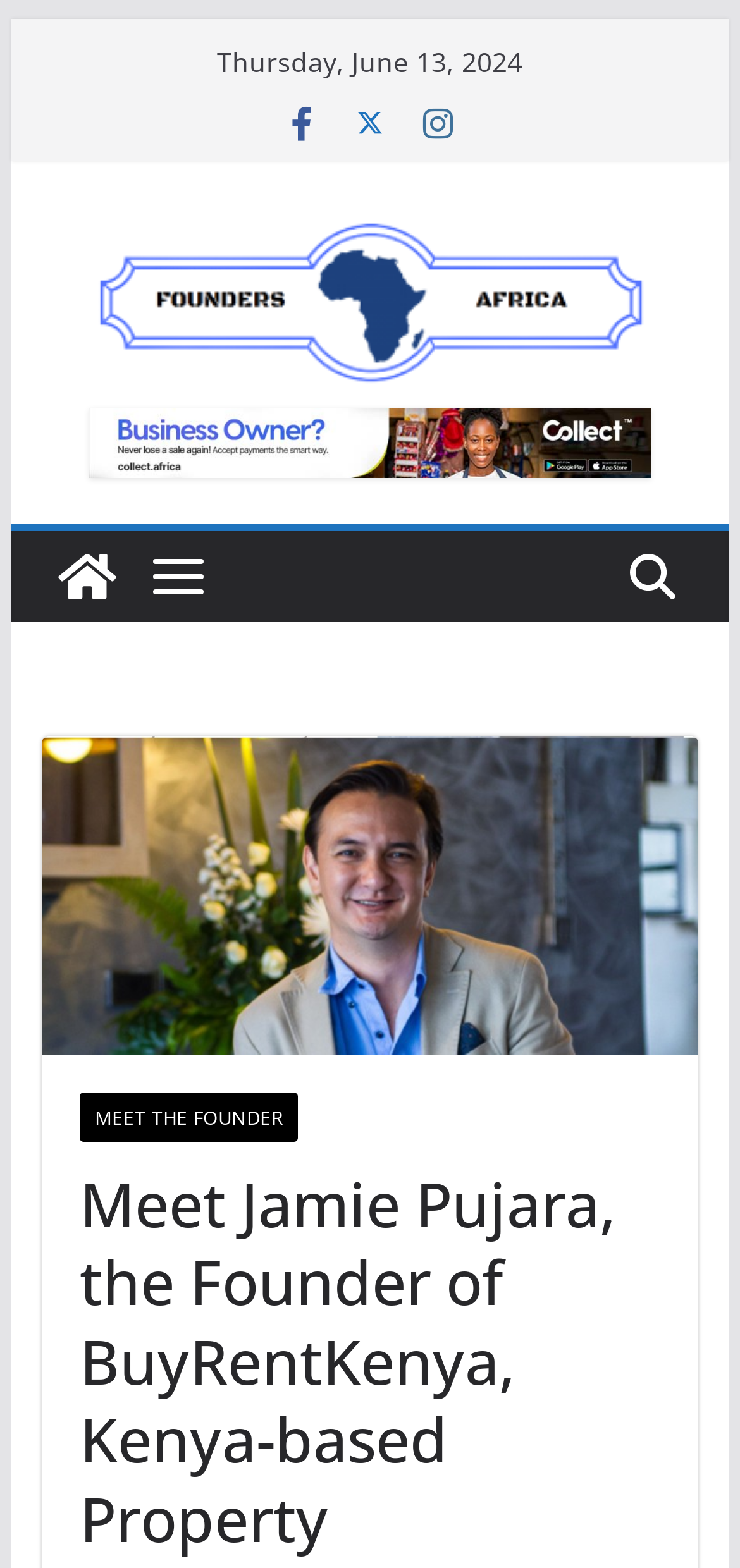Locate the bounding box coordinates of the UI element described by: "Meet the Founder". The bounding box coordinates should consist of four float numbers between 0 and 1, i.e., [left, top, right, bottom].

[0.107, 0.696, 0.402, 0.728]